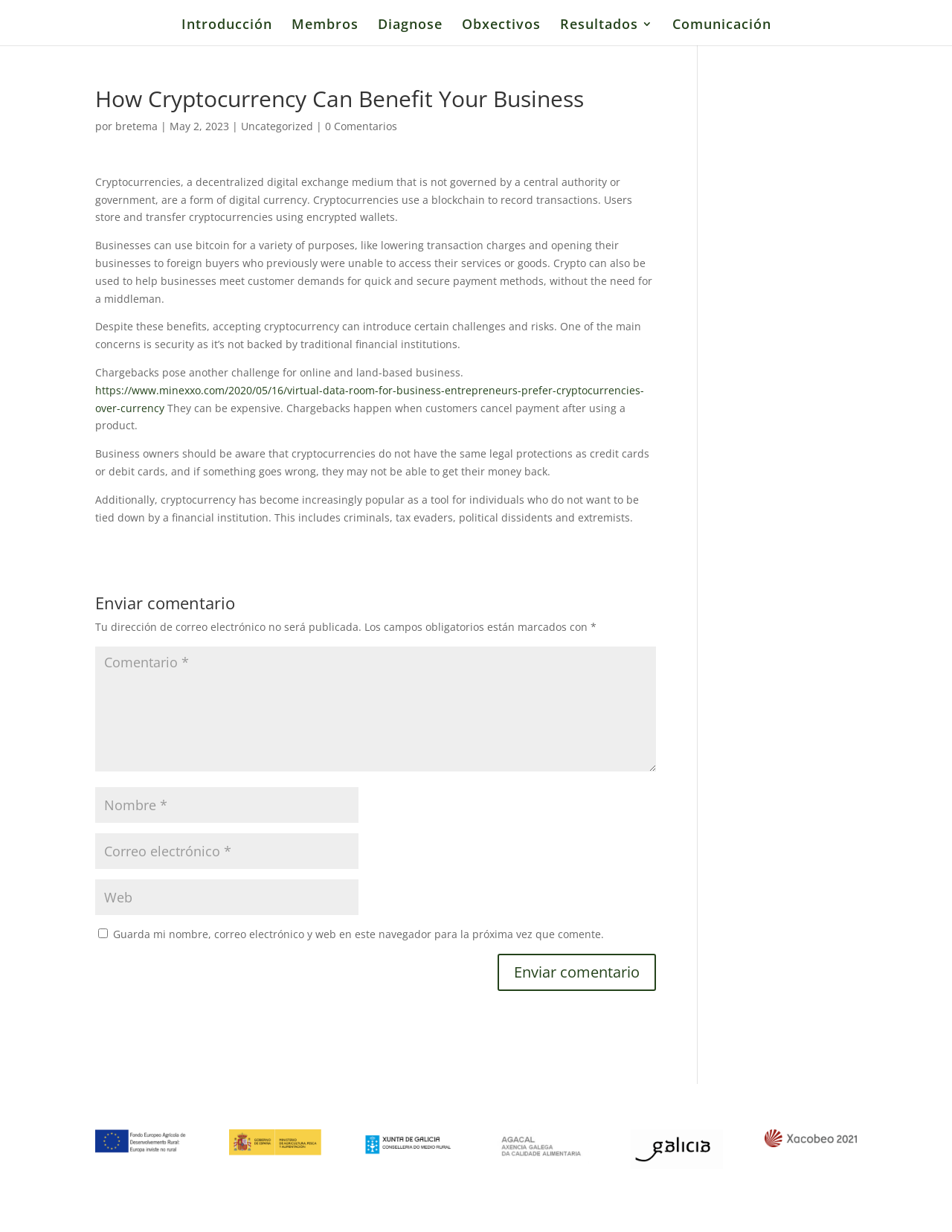Kindly respond to the following question with a single word or a brief phrase: 
What is the format of the cryptocurrency transaction record?

Blockchain